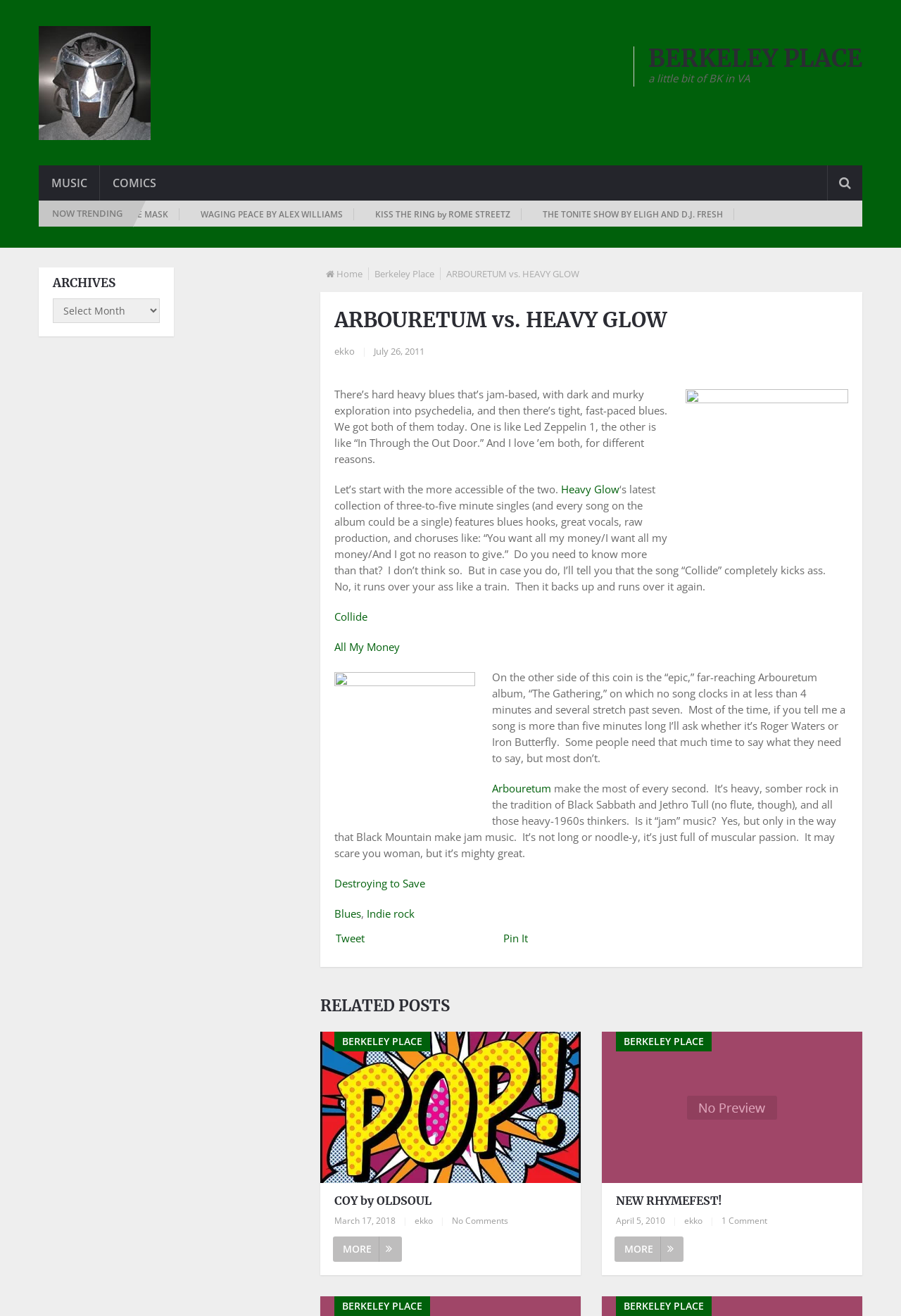What is the genre of music discussed in the article?
From the image, respond with a single word or phrase.

Blues